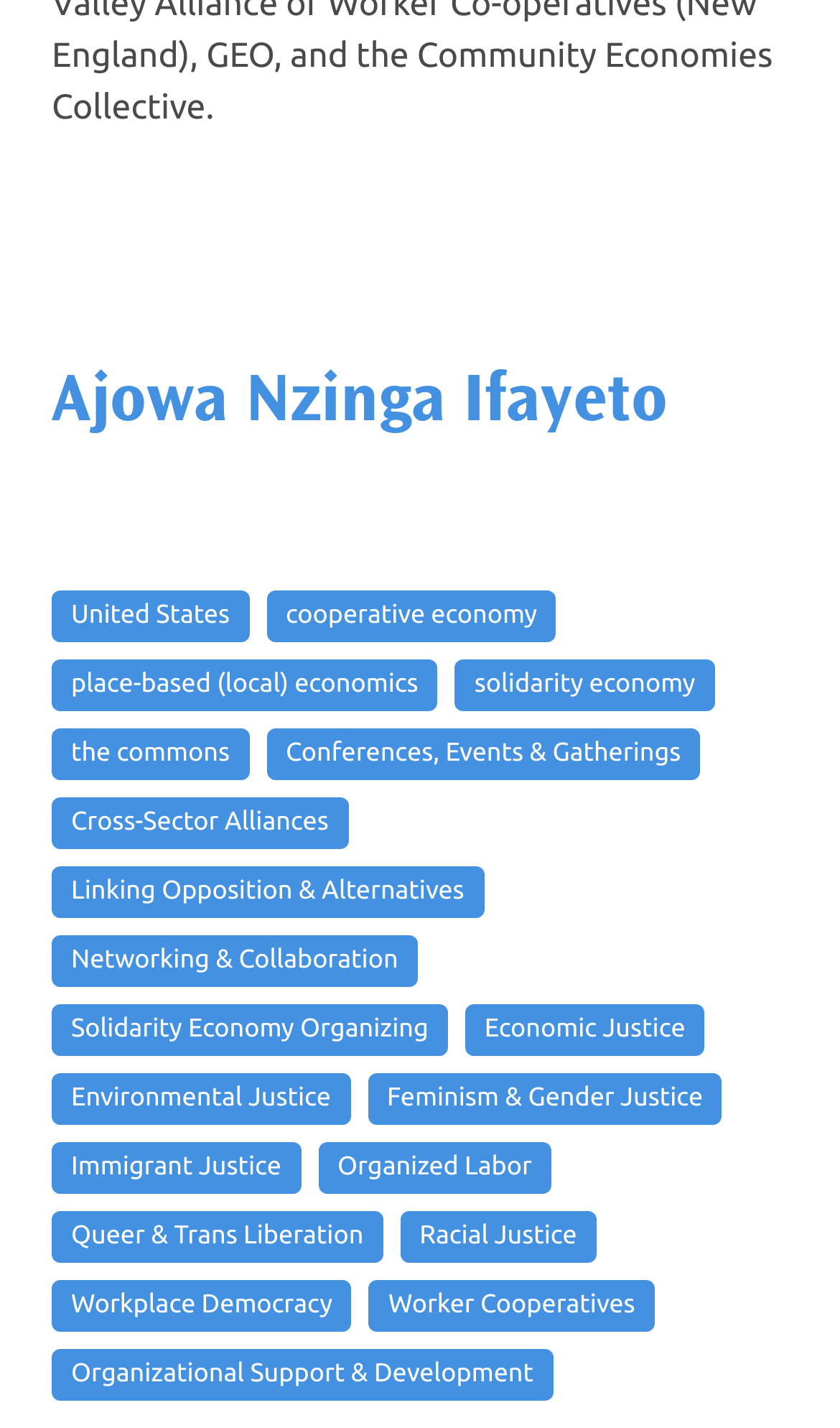Refer to the image and provide an in-depth answer to the question:
How many links are related to economics on the webpage?

The webpage has several link elements with text related to economics, such as 'cooperative economy', 'place-based (local) economics', 'solidarity economy', 'the commons', 'Economic Justice', 'Workplace Democracy', and 'Worker Cooperatives'. Counting these links, there are 7 links related to economics on the webpage.